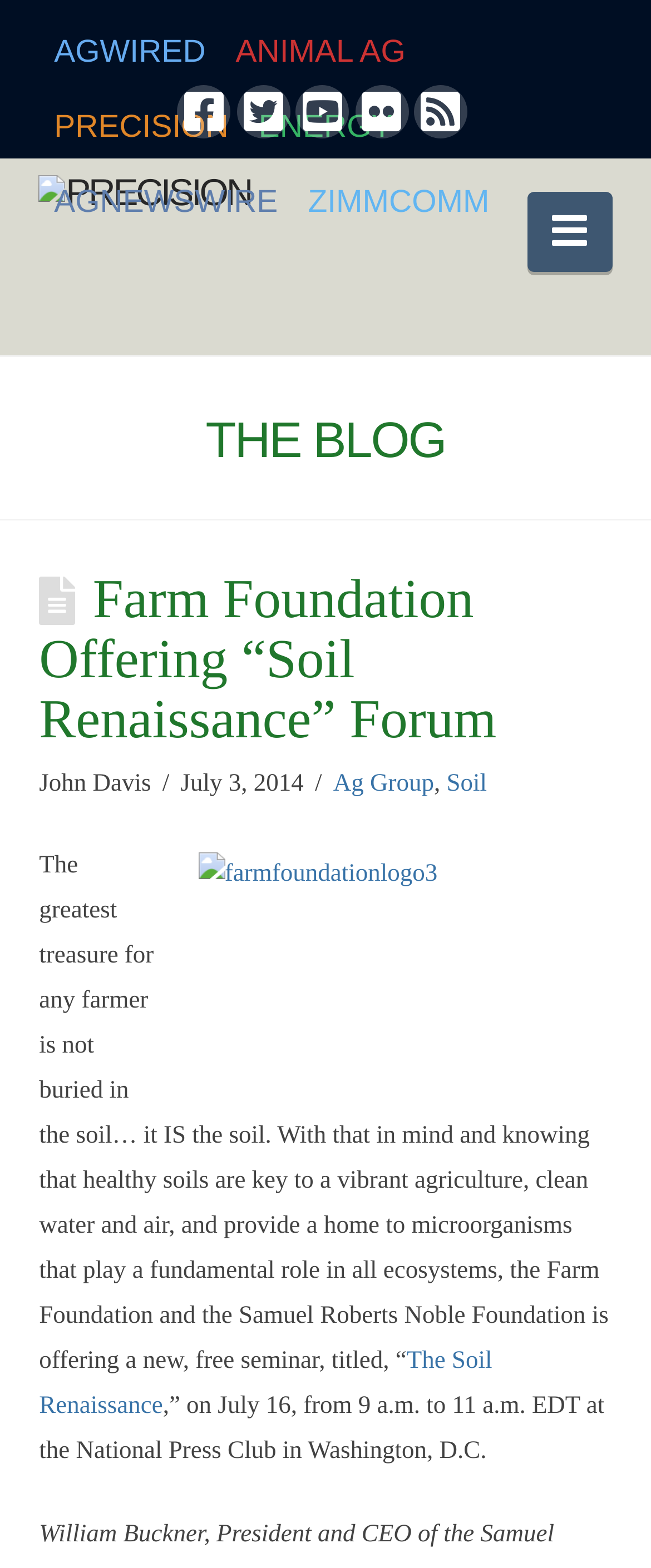How many social media links are there?
Look at the image and respond with a one-word or short phrase answer.

5